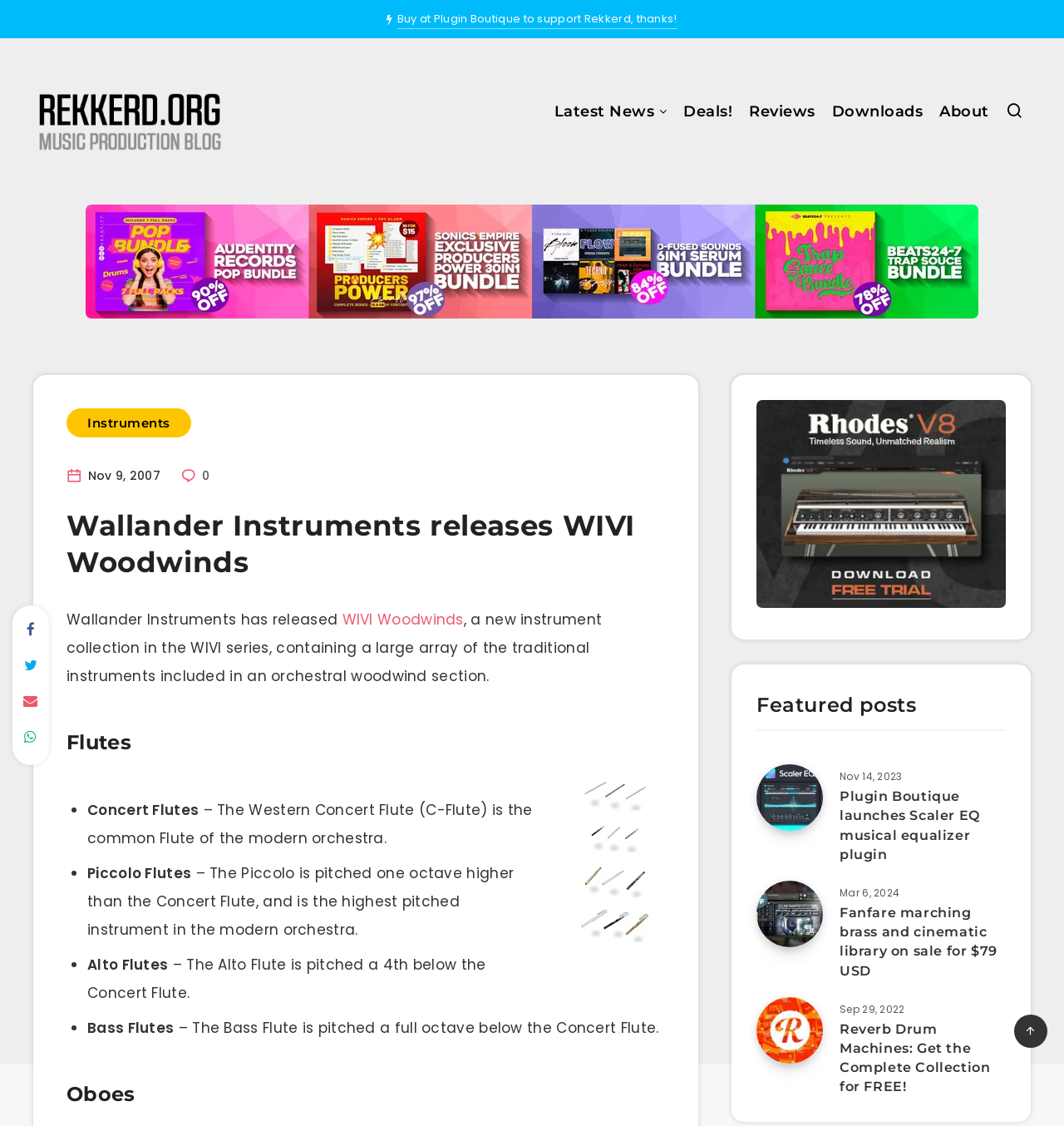Indicate the bounding box coordinates of the element that needs to be clicked to satisfy the following instruction: "Check out 'Plugin Boutique launches Scaler EQ musical equalizer plugin' article". The coordinates should be four float numbers between 0 and 1, i.e., [left, top, right, bottom].

[0.789, 0.699, 0.945, 0.767]